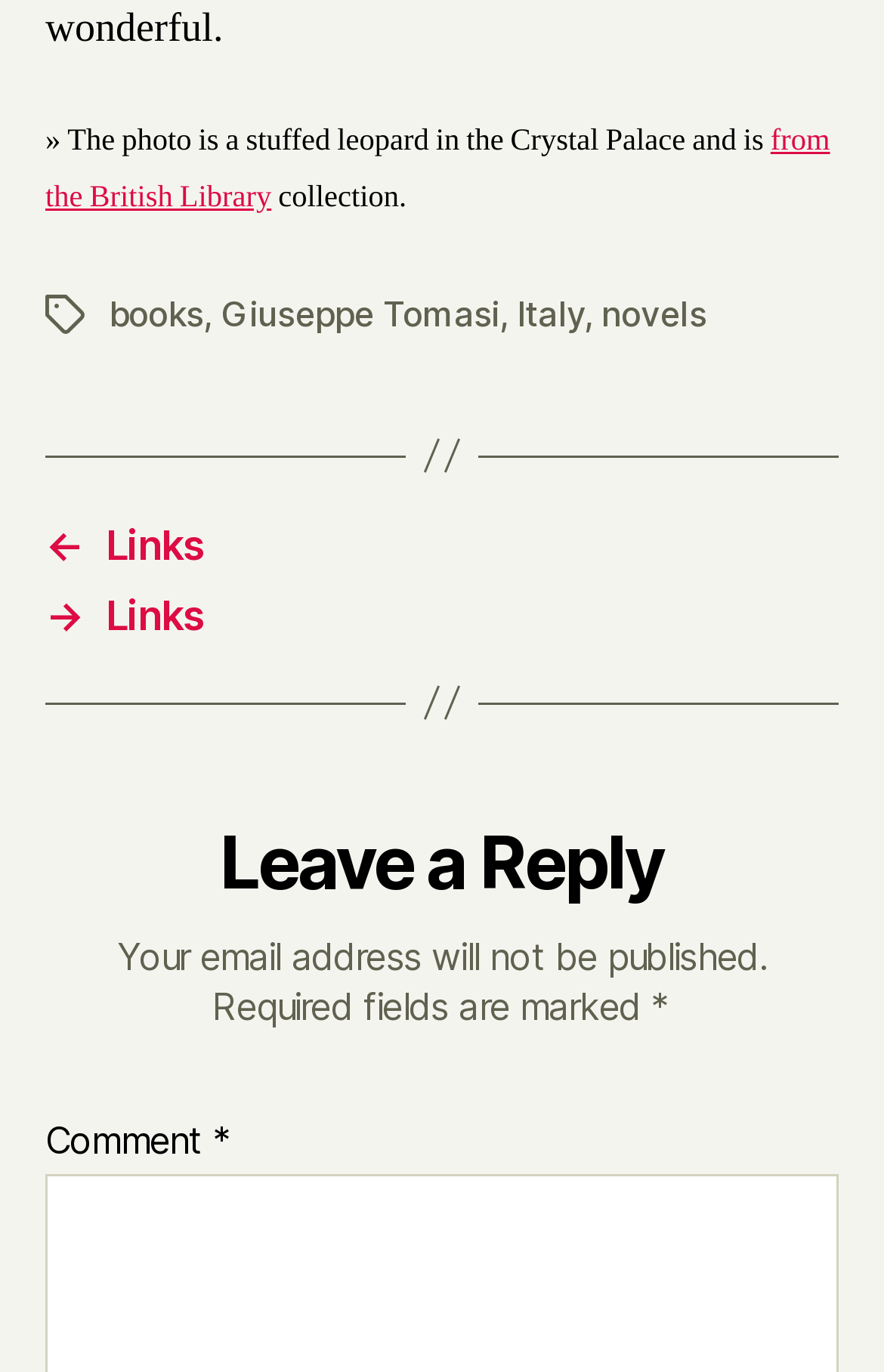Bounding box coordinates should be provided in the format (top-left x, top-left y, bottom-right x, bottom-right y) with all values between 0 and 1. Identify the bounding box for this UI element: novels

[0.68, 0.213, 0.799, 0.245]